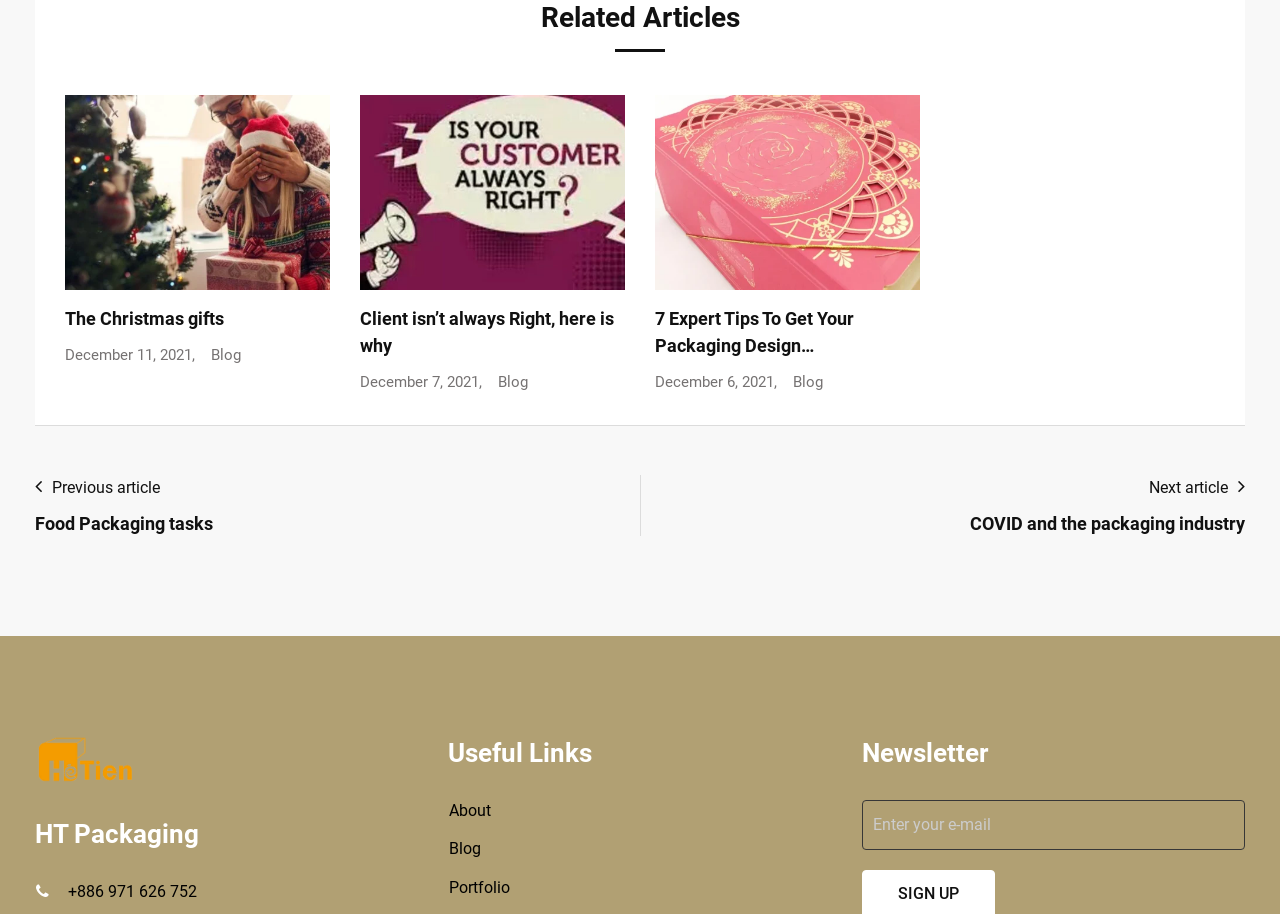Use a single word or phrase to answer the question: What is the purpose of the textbox at the bottom of the webpage?

Enter your e-mail